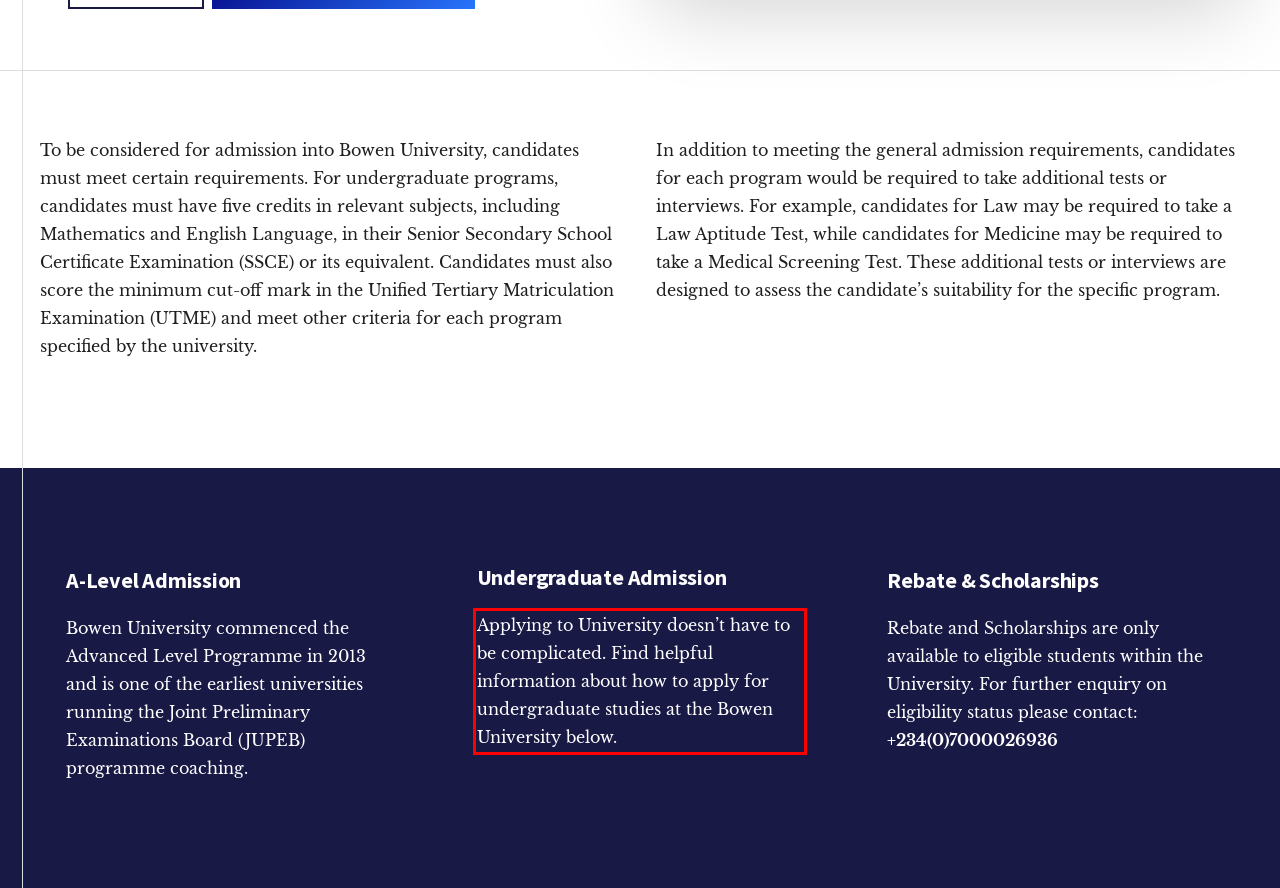Using OCR, extract the text content found within the red bounding box in the given webpage screenshot.

Applying to University doesn’t have to be complicated. Find helpful information about how to apply for undergraduate studies at the Bowen University below.